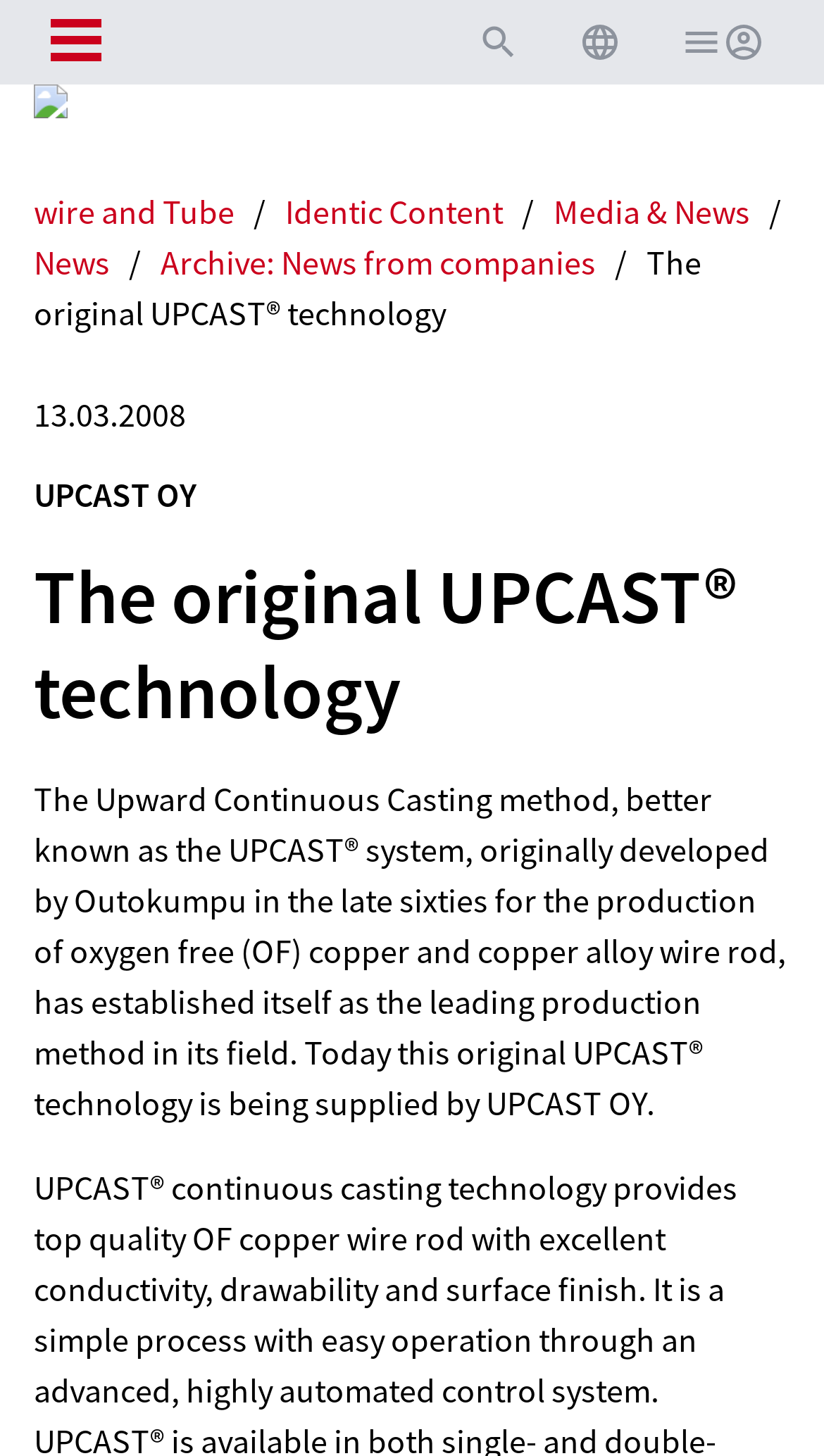Create a full and detailed caption for the entire webpage.

The webpage appears to be about the original UPCAST technology, with a focus on its history and development. At the top left corner, there is a menu link labeled "Menu". Next to it, on the top right corner, there are three buttons: "Search", "English", and "Login", each accompanied by an image. The "Login" button has two images associated with it.

Below the top navigation bar, there is a large banner that spans the entire width of the page, containing an image and a link with no text. Underneath the banner, there are several links and text elements arranged horizontally. These include links to "wire", "Tube", "Identic Content", and "wire and Tube", as well as a static text element with a slash symbol.

Further down, there are more links and text elements, including "Media & News", "News", and "Archive: News from companies". There is also a static text element with the title "The original UPCAST technology" and a date "13.03.2008".

The main content of the page is divided into two sections. The first section has two headings, "UPCAST OY" and "The original UPCAST technology", which are followed by a paragraph of text that describes the UPCAST system and its history. The text explains that the system was originally developed by Outokumpu in the late sixties for the production of oxygen-free copper and copper alloy wire rod, and that it has established itself as the leading production method in its field.